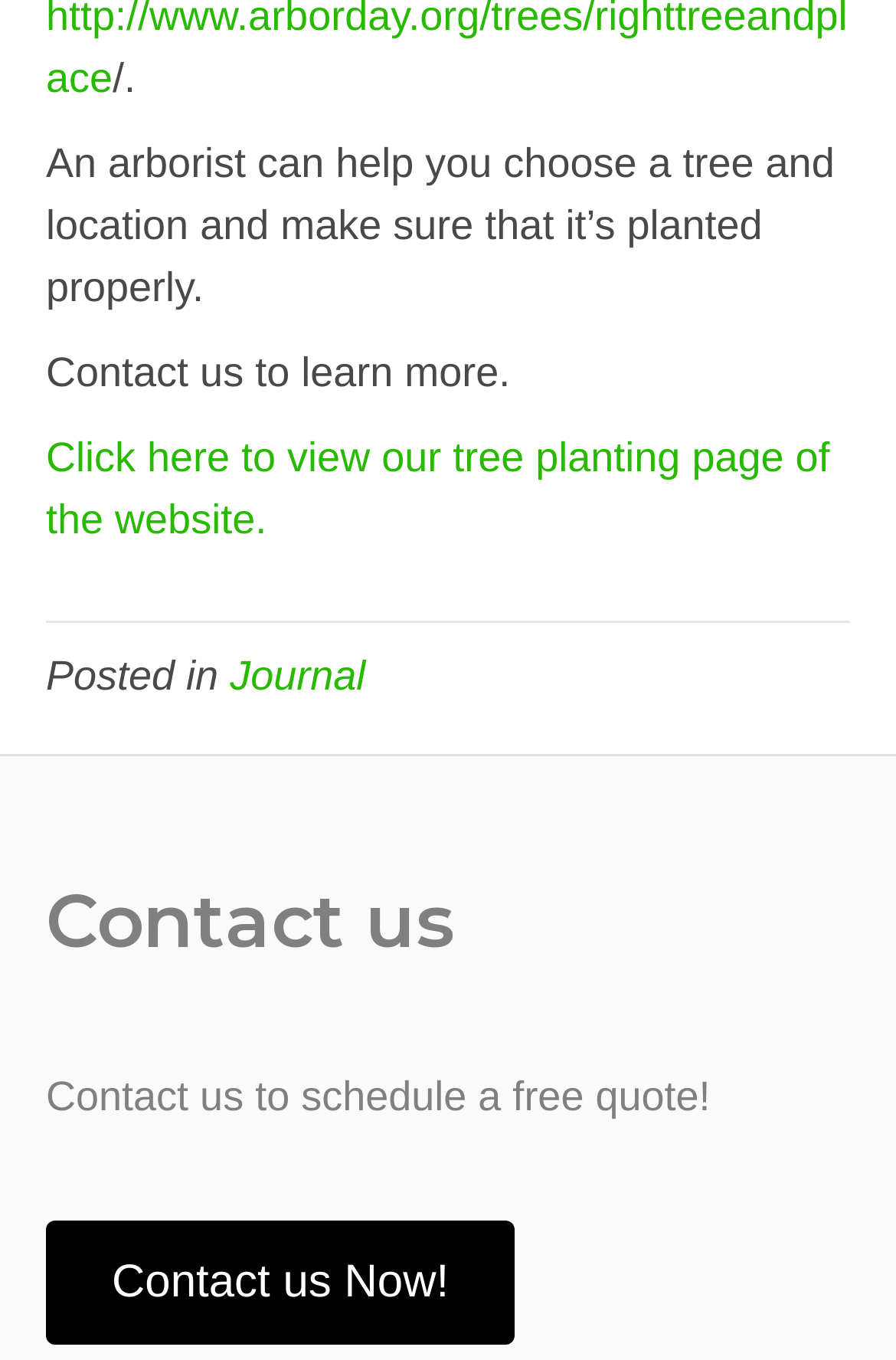What is the category of the current post?
Look at the screenshot and respond with a single word or phrase.

Journal